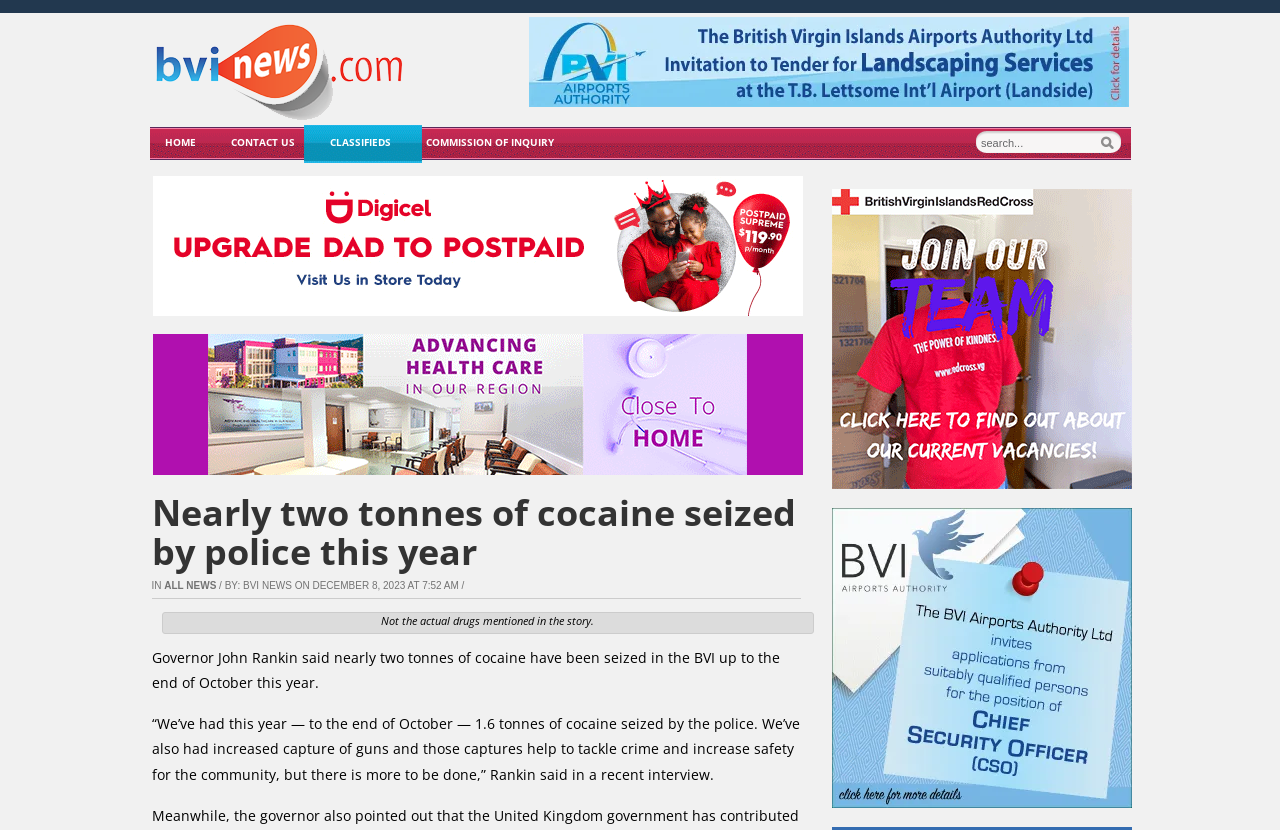Find the main header of the webpage and produce its text content.

Nearly two tonnes of cocaine seized by police this year